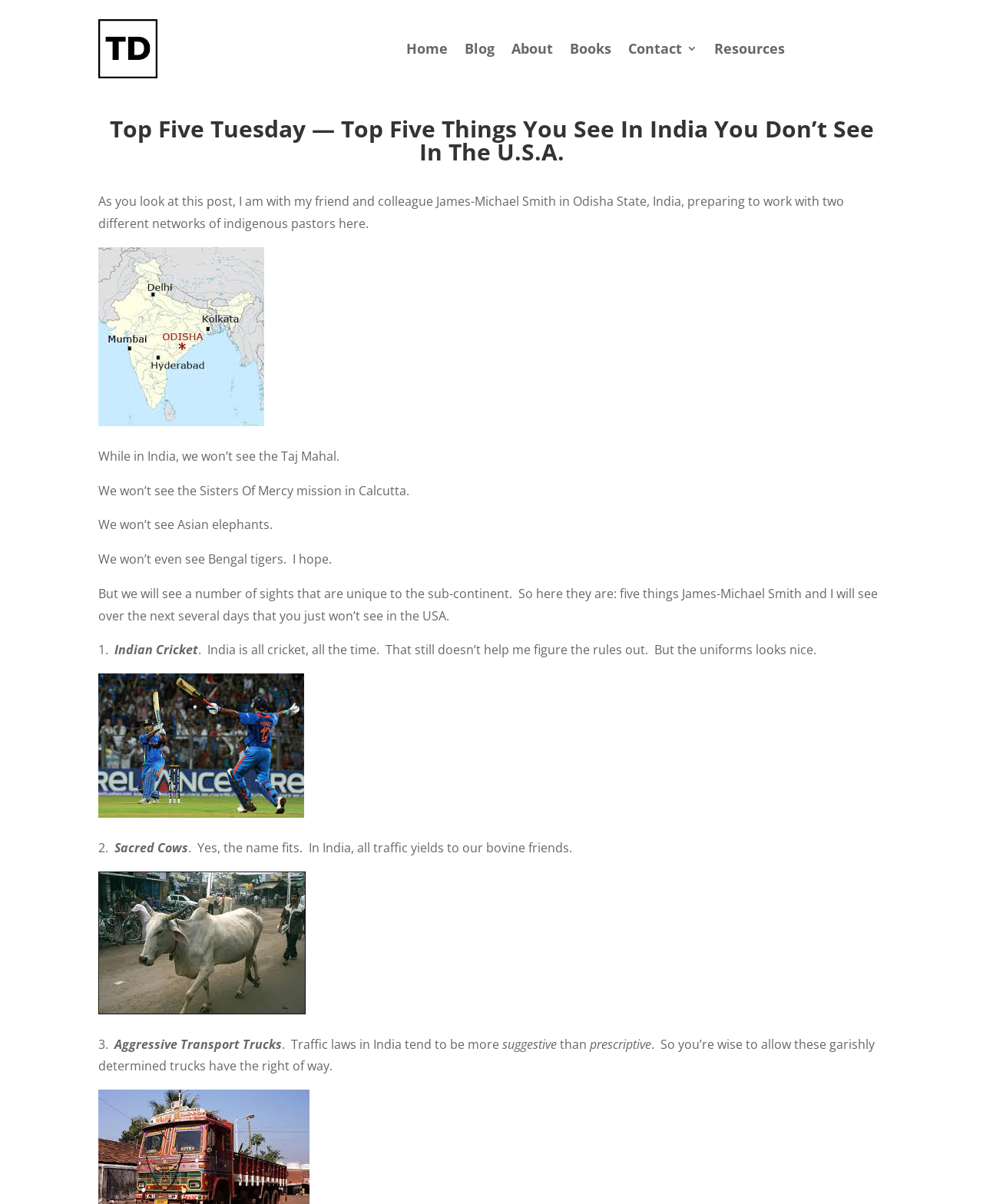Find the bounding box coordinates of the element to click in order to complete this instruction: "View Season of KDE 2020". The bounding box coordinates must be four float numbers between 0 and 1, denoted as [left, top, right, bottom].

None